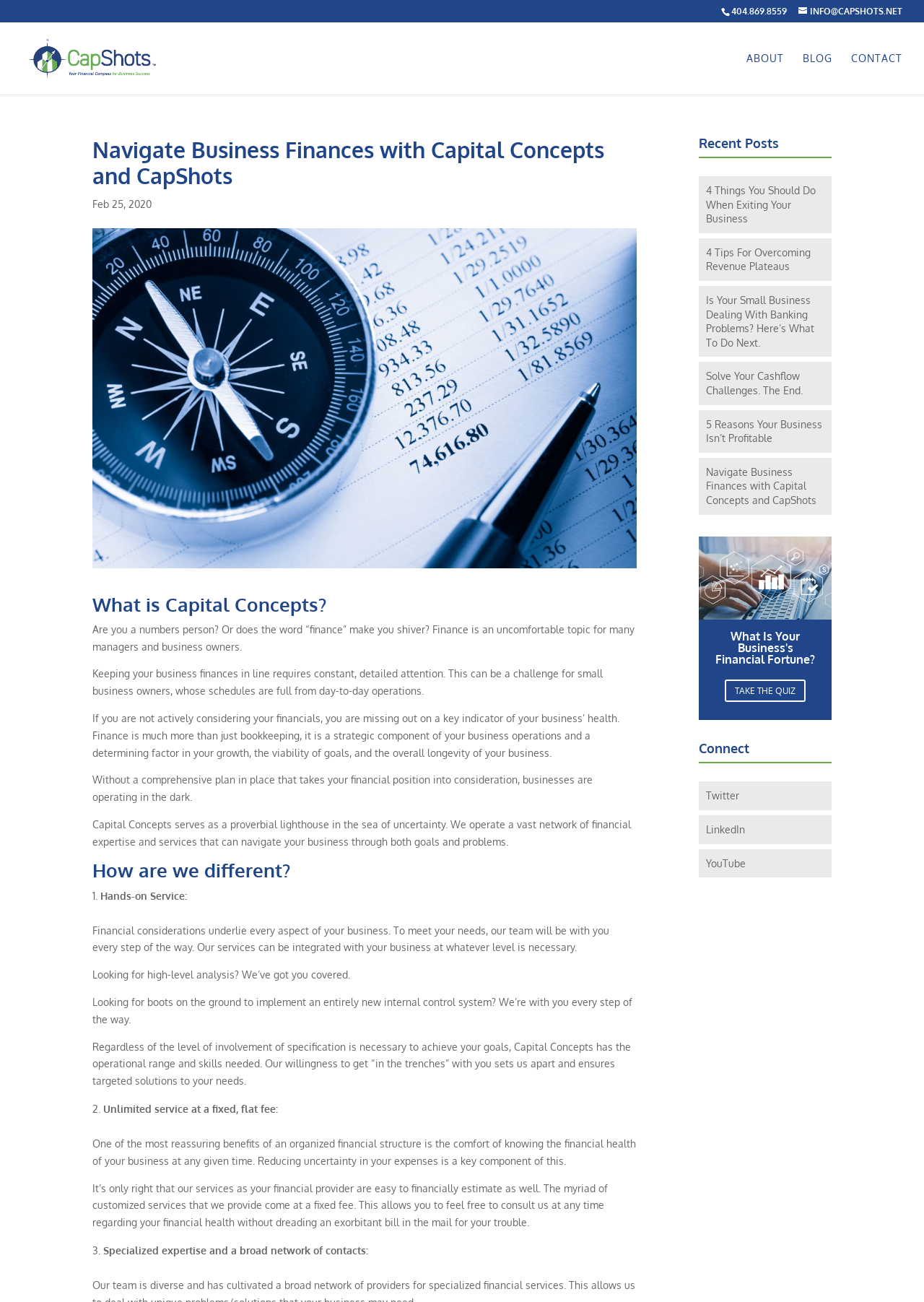Identify the bounding box for the described UI element. Provide the coordinates in (top-left x, top-left y, bottom-right x, bottom-right y) format with values ranging from 0 to 1: TAKE THE QUIZ

[0.784, 0.522, 0.872, 0.539]